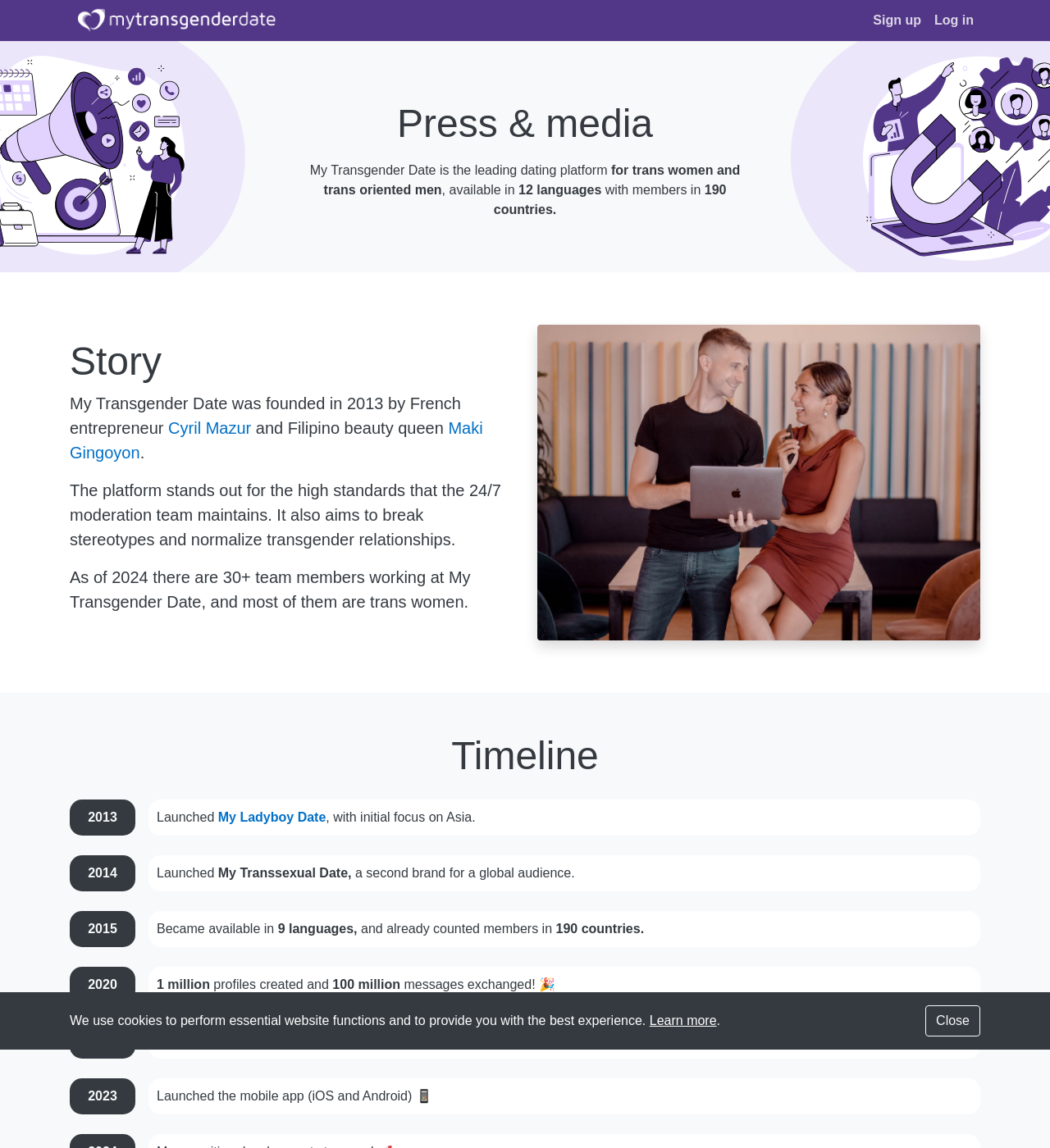Pinpoint the bounding box coordinates of the element to be clicked to execute the instruction: "Learn more about the press and media".

[0.139, 0.087, 0.861, 0.128]